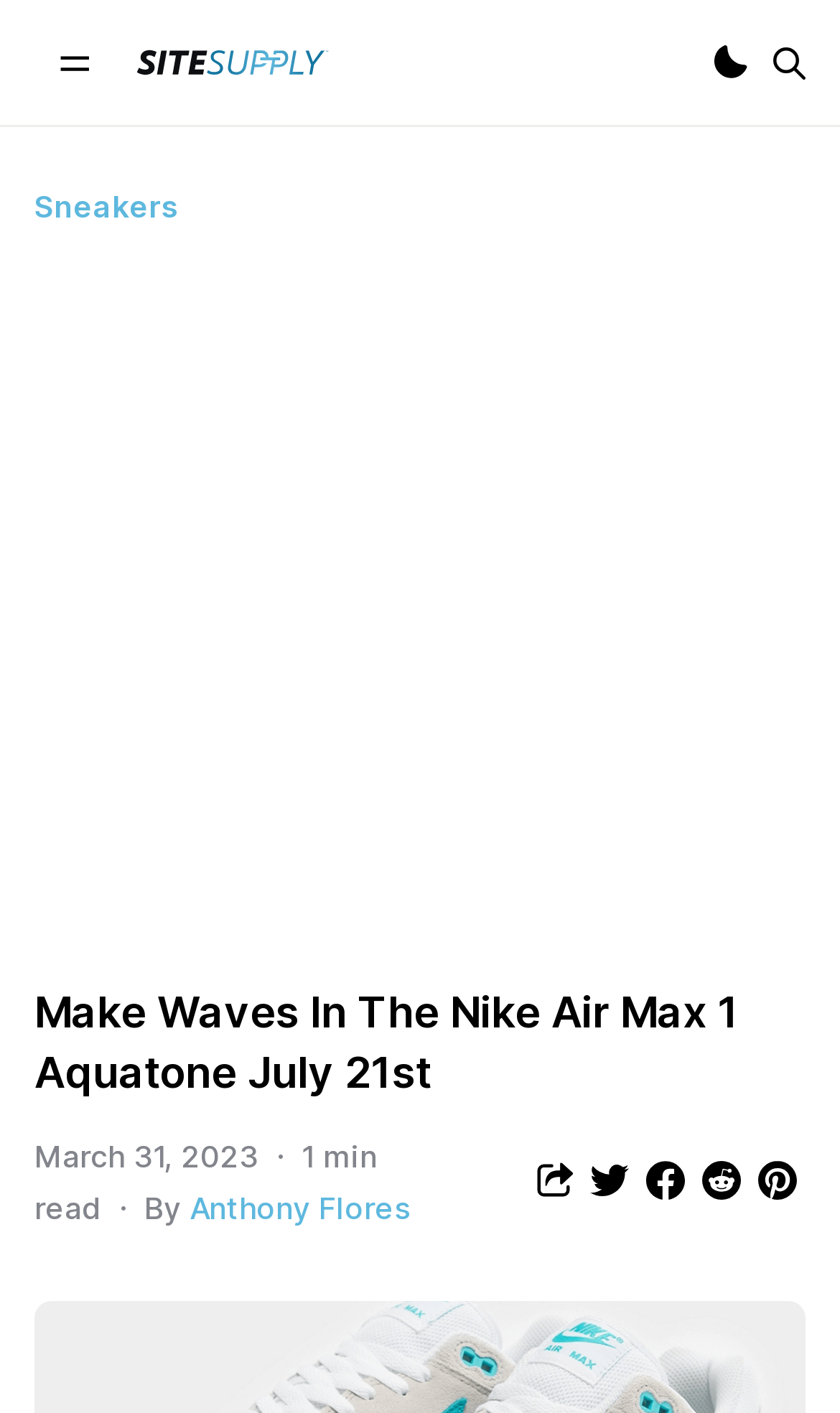How many social media platforms can the article be shared to?
Please look at the screenshot and answer in one word or a short phrase.

4